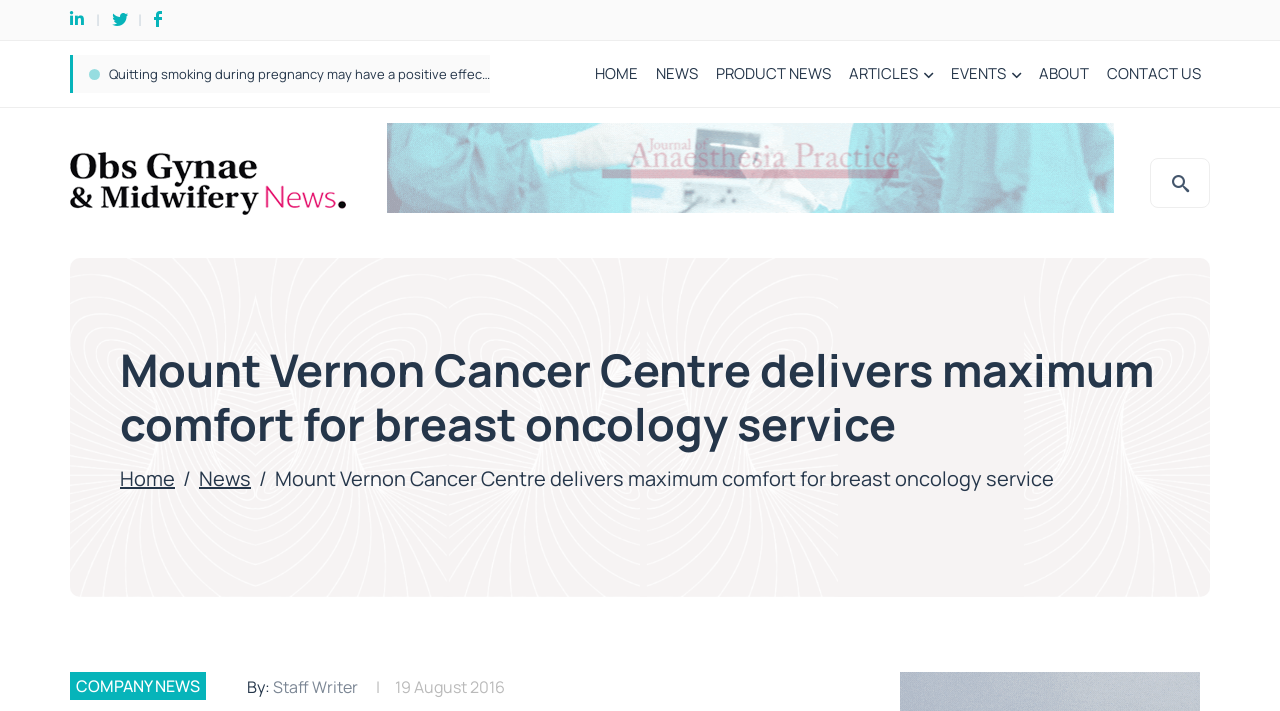What is the topic of the news article?
Based on the image, please offer an in-depth response to the question.

The question asks for the topic of the news article, which can be inferred from the heading element 'Mount Vernon Cancer Centre delivers maximum comfort for breast oncology service'.